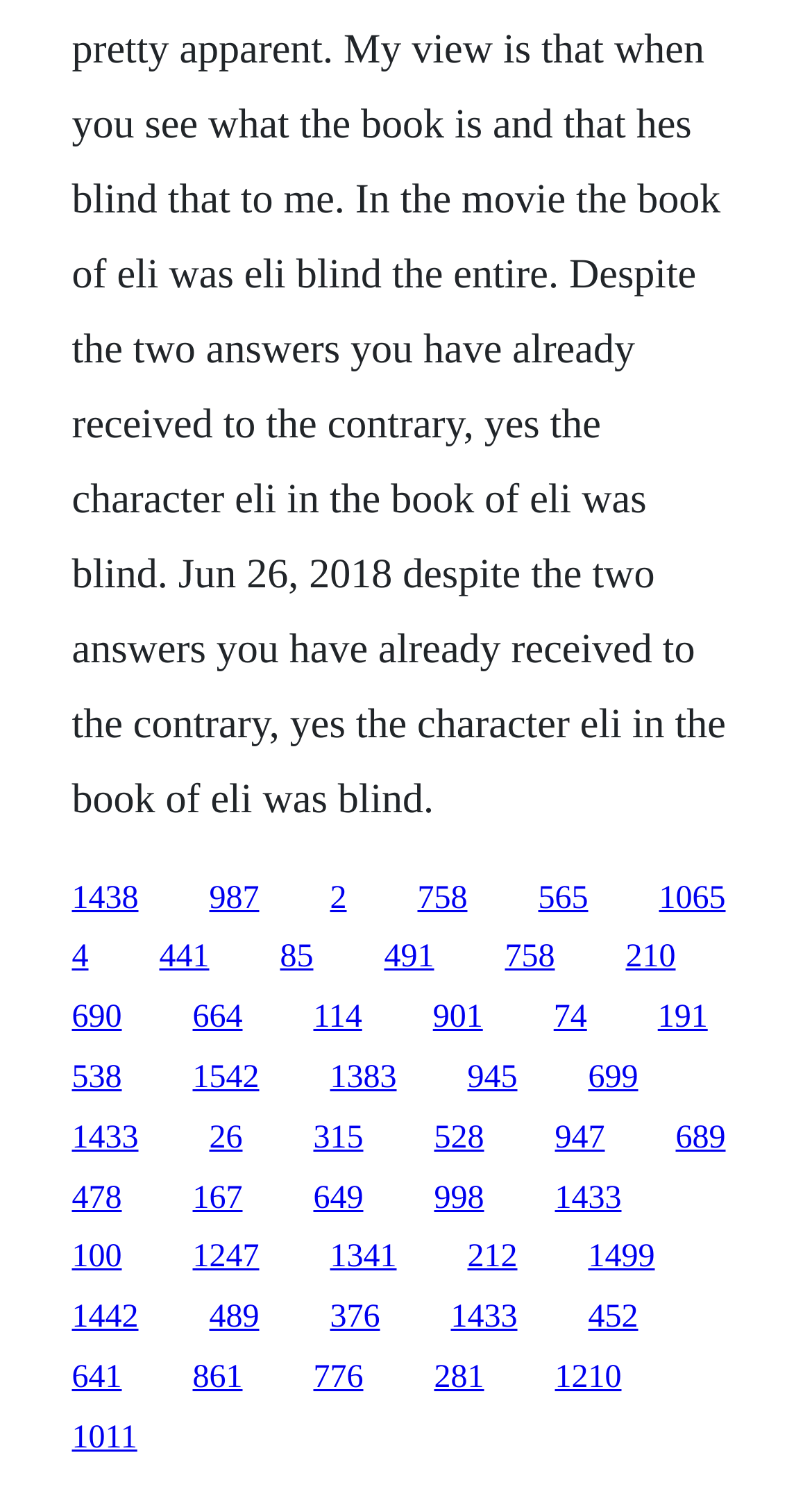Specify the bounding box coordinates of the element's area that should be clicked to execute the given instruction: "visit the page with link text 987". The coordinates should be four float numbers between 0 and 1, i.e., [left, top, right, bottom].

[0.258, 0.592, 0.319, 0.616]